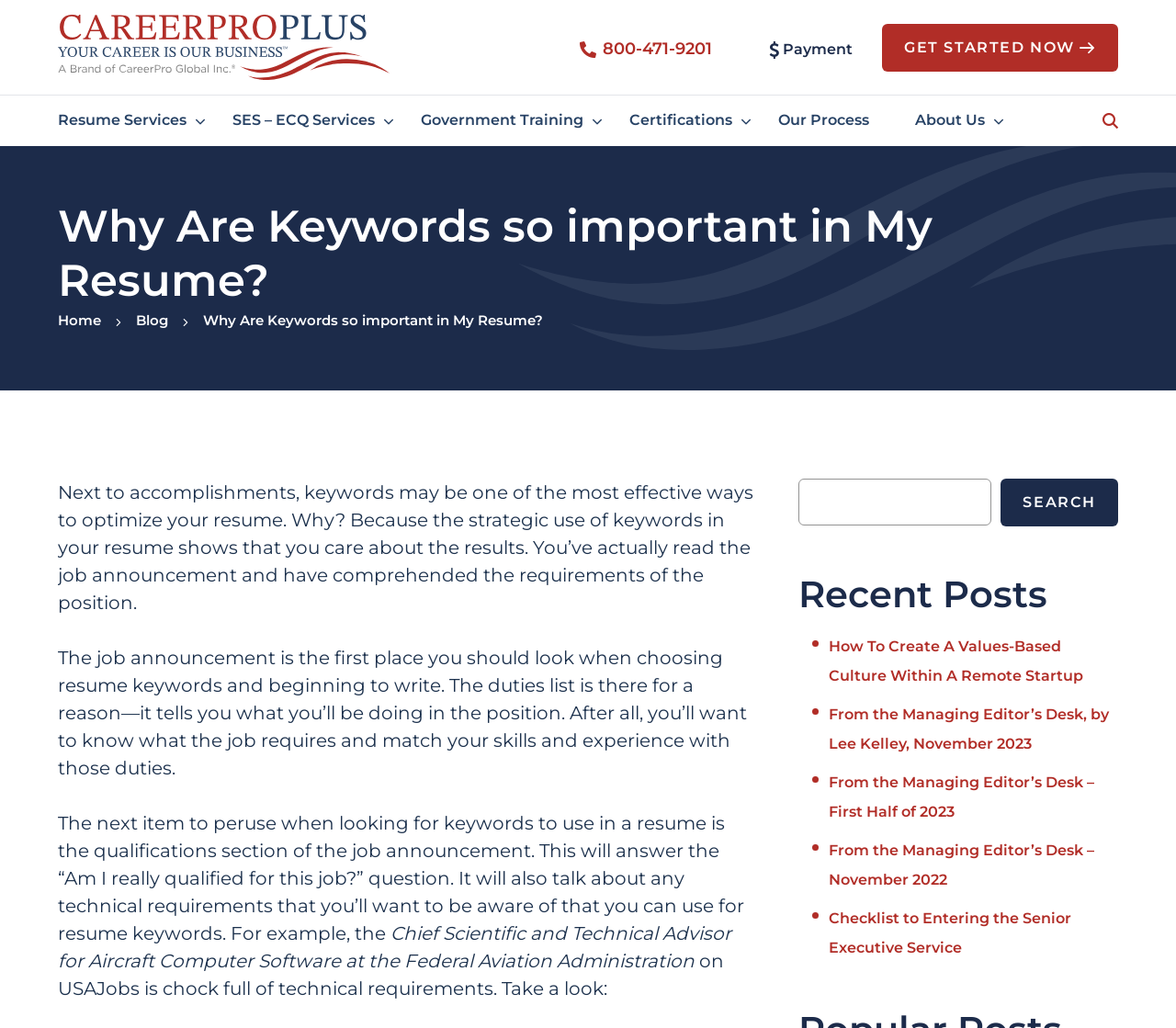Based on the image, please respond to the question with as much detail as possible:
What is the phone number on the top right?

I found the phone number by looking at the link element with the text ' 800-471-9201' located at the top right of the webpage, with bounding box coordinates [0.491, 0.037, 0.605, 0.057].